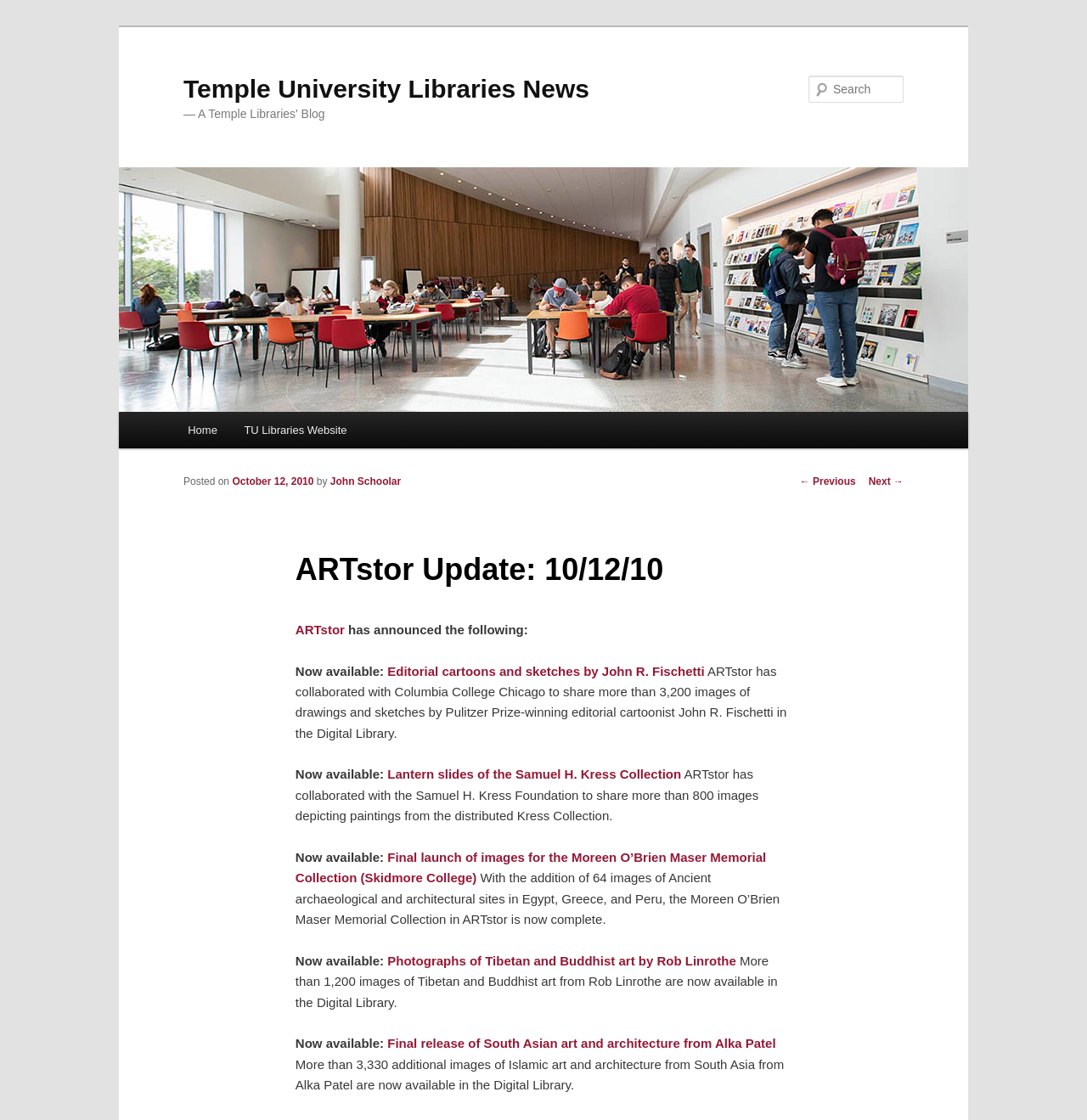Determine the main text heading of the webpage and provide its content.

Temple University Libraries News